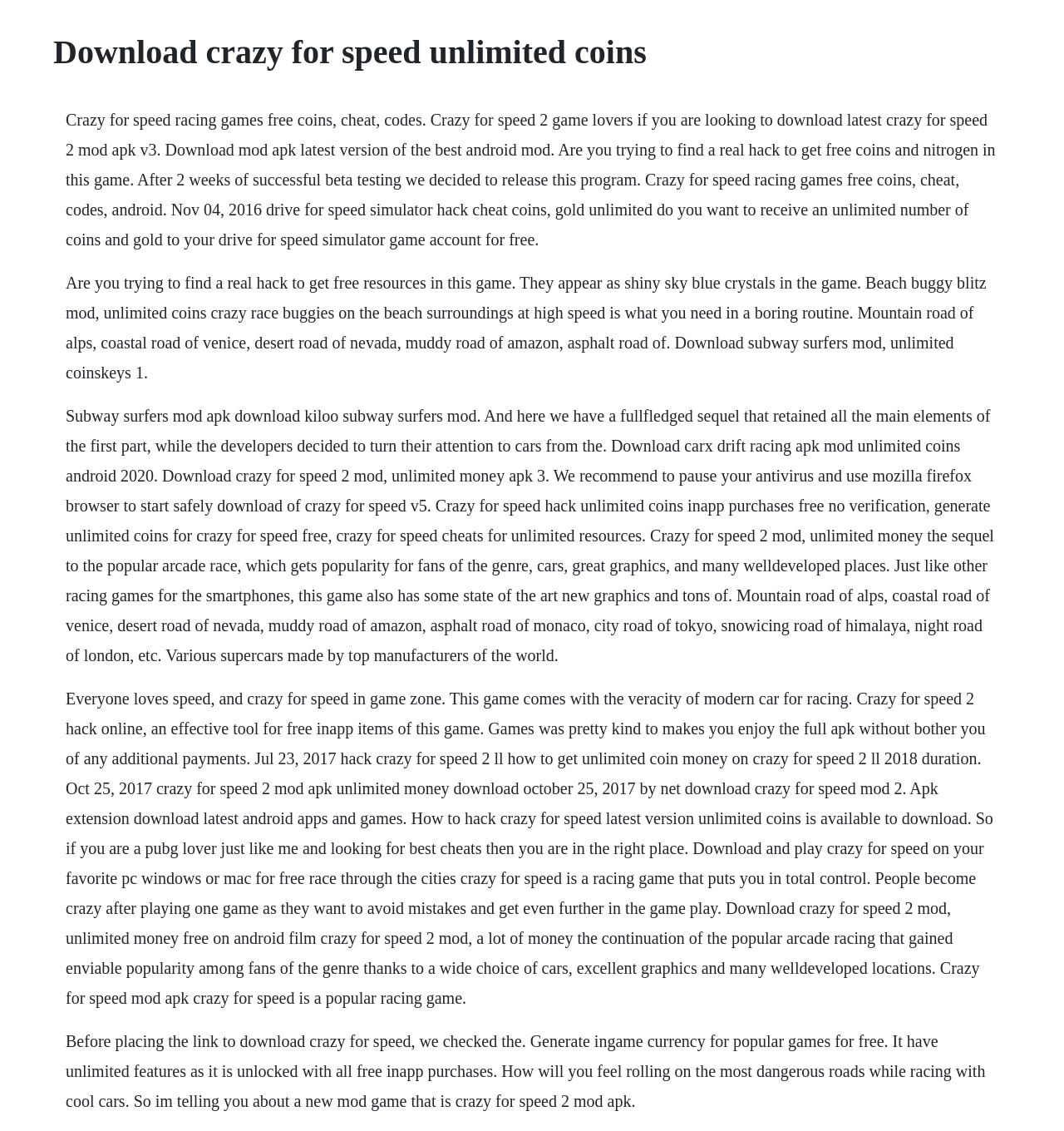Determine the main text heading of the webpage and provide its content.

Download crazy for speed unlimited coins